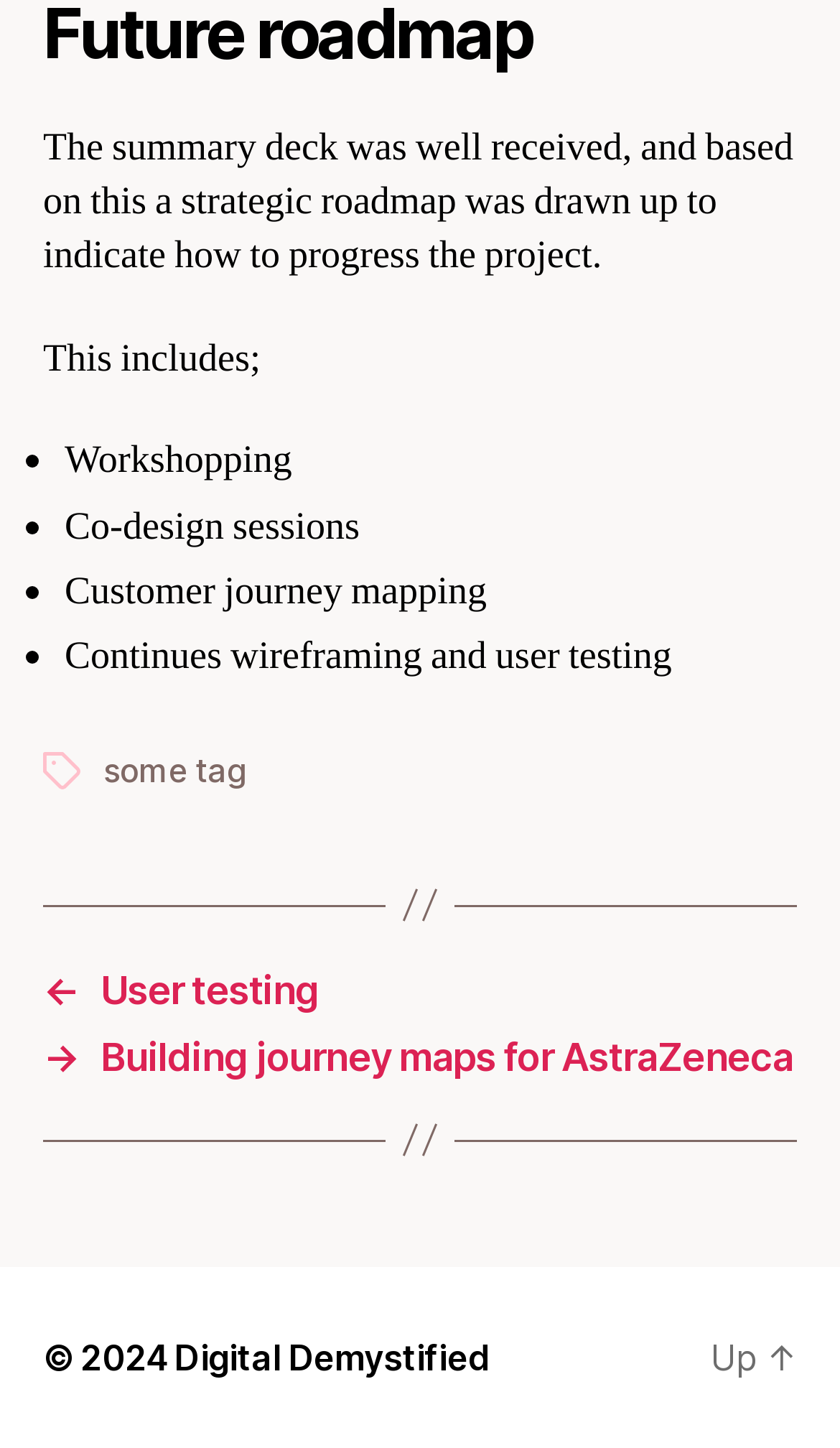Use the details in the image to answer the question thoroughly: 
How many links are there in the 'Post' section?

The 'Post' section is indicated by the navigation element 'Post' at coordinates [0.051, 0.624, 0.949, 0.788]. Within this section, there are two link elements: 'User testing' at coordinates [0.051, 0.668, 0.949, 0.699] and 'Building journey maps for AstraZeneca' at coordinates [0.051, 0.714, 0.949, 0.745]. Therefore, there are 2 links in the 'Post' section.